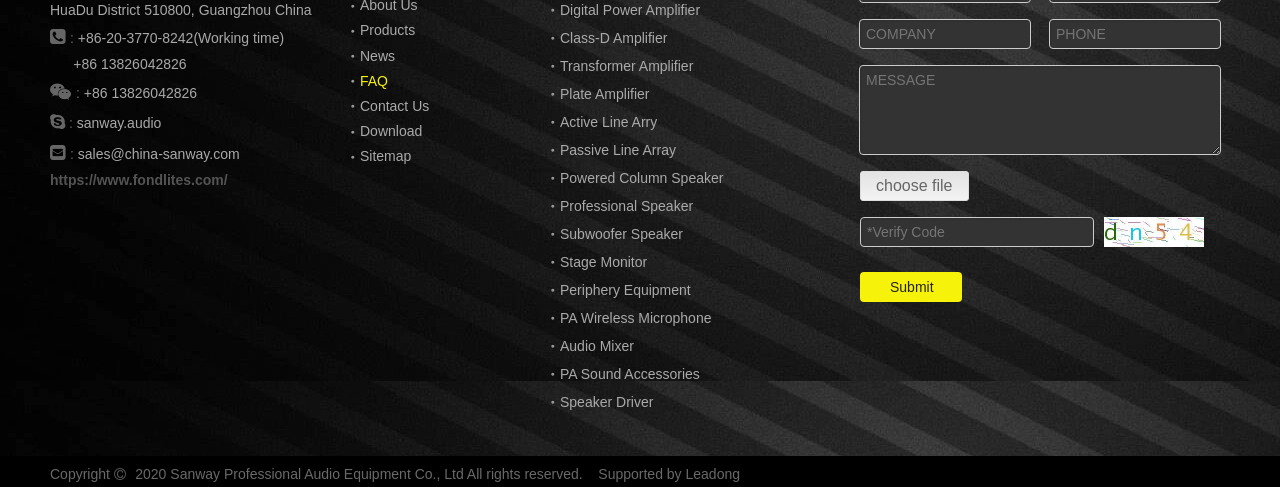What is the purpose of the 'Verify Code' button?
Based on the image, answer the question with as much detail as possible.

The 'Verify Code' button is located next to a textbox labeled '*Verify Code', which suggests that the button is used to verify the code entered in the textbox. This is a common security measure to prevent automated submissions.